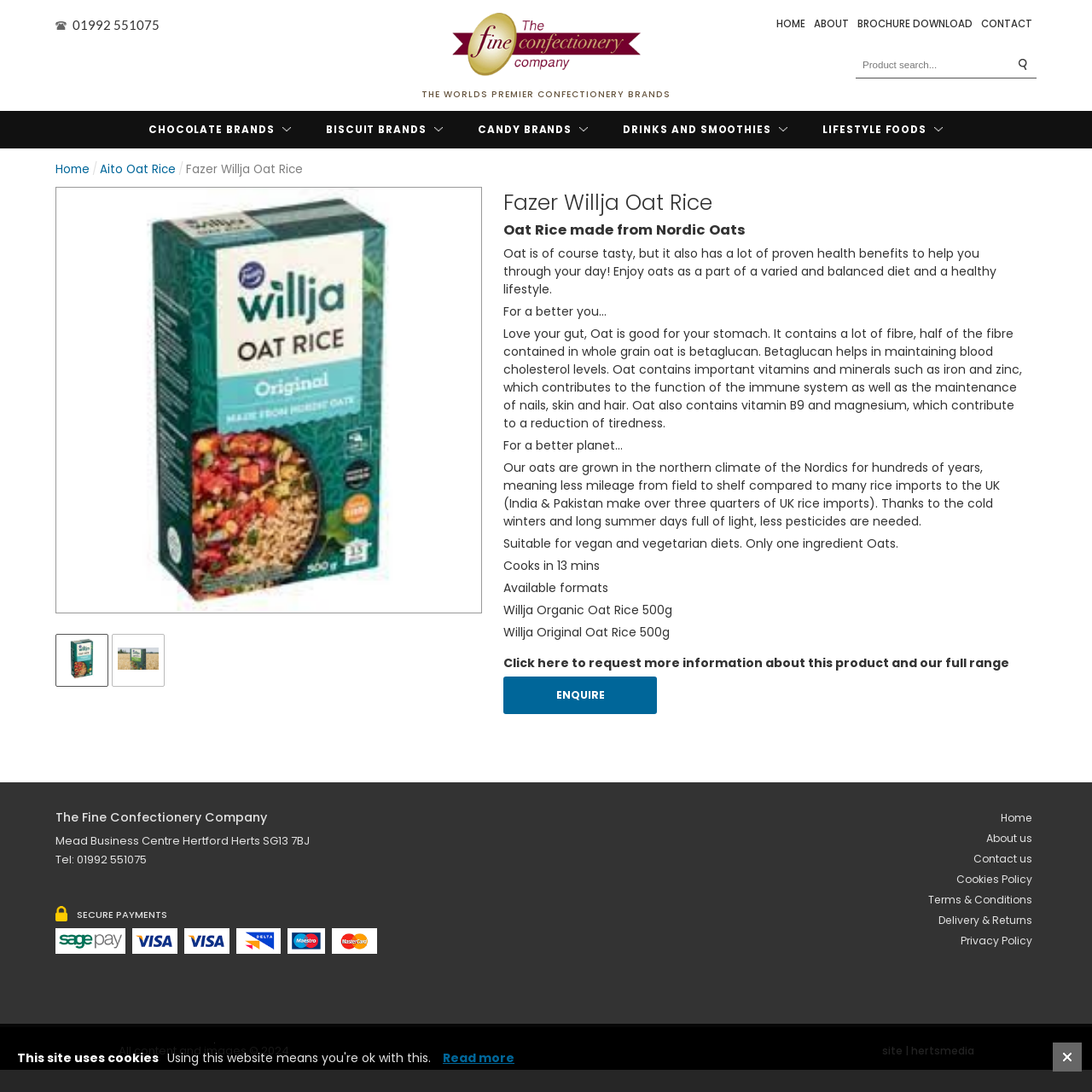Locate the bounding box coordinates of the area to click to fulfill this instruction: "Learn more about chocolate brands". The bounding box should be presented as four float numbers between 0 and 1, in the order [left, top, right, bottom].

[0.122, 0.102, 0.281, 0.136]